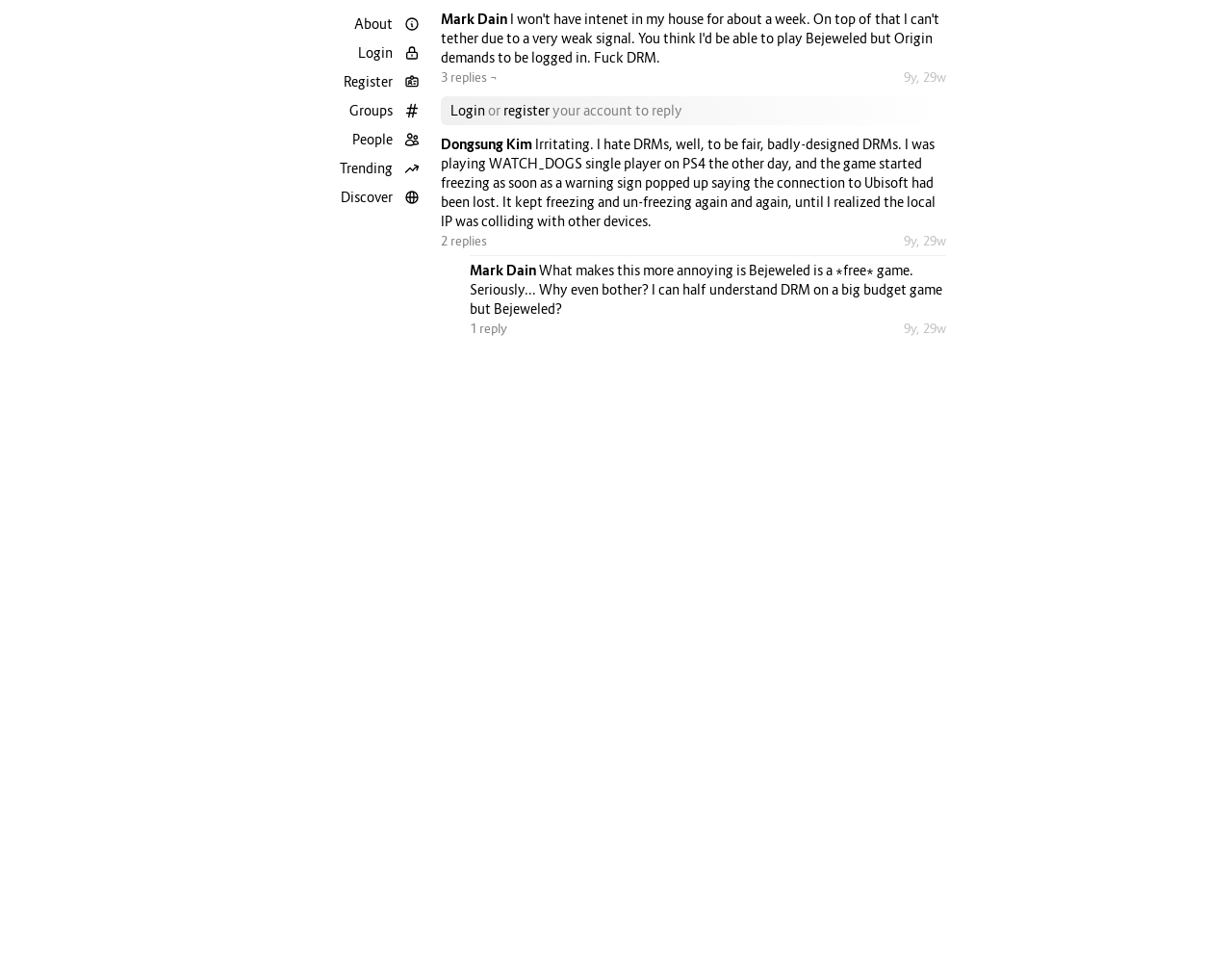Provide the bounding box for the UI element matching this description: "3 replies ¬".

[0.357, 0.069, 0.404, 0.088]